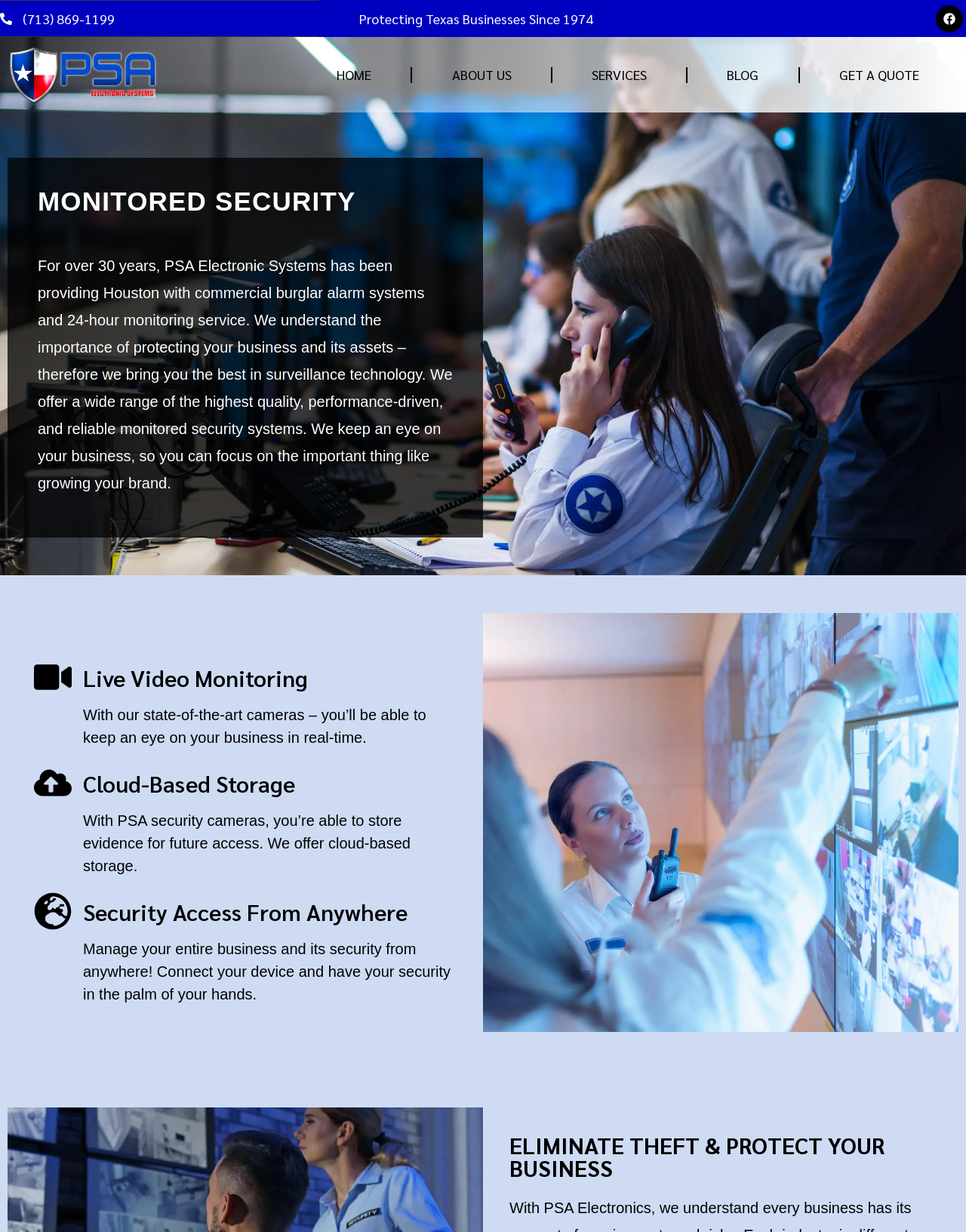Give a concise answer using one word or a phrase to the following question:
What can be managed from anywhere with PSA security?

entire business and its security